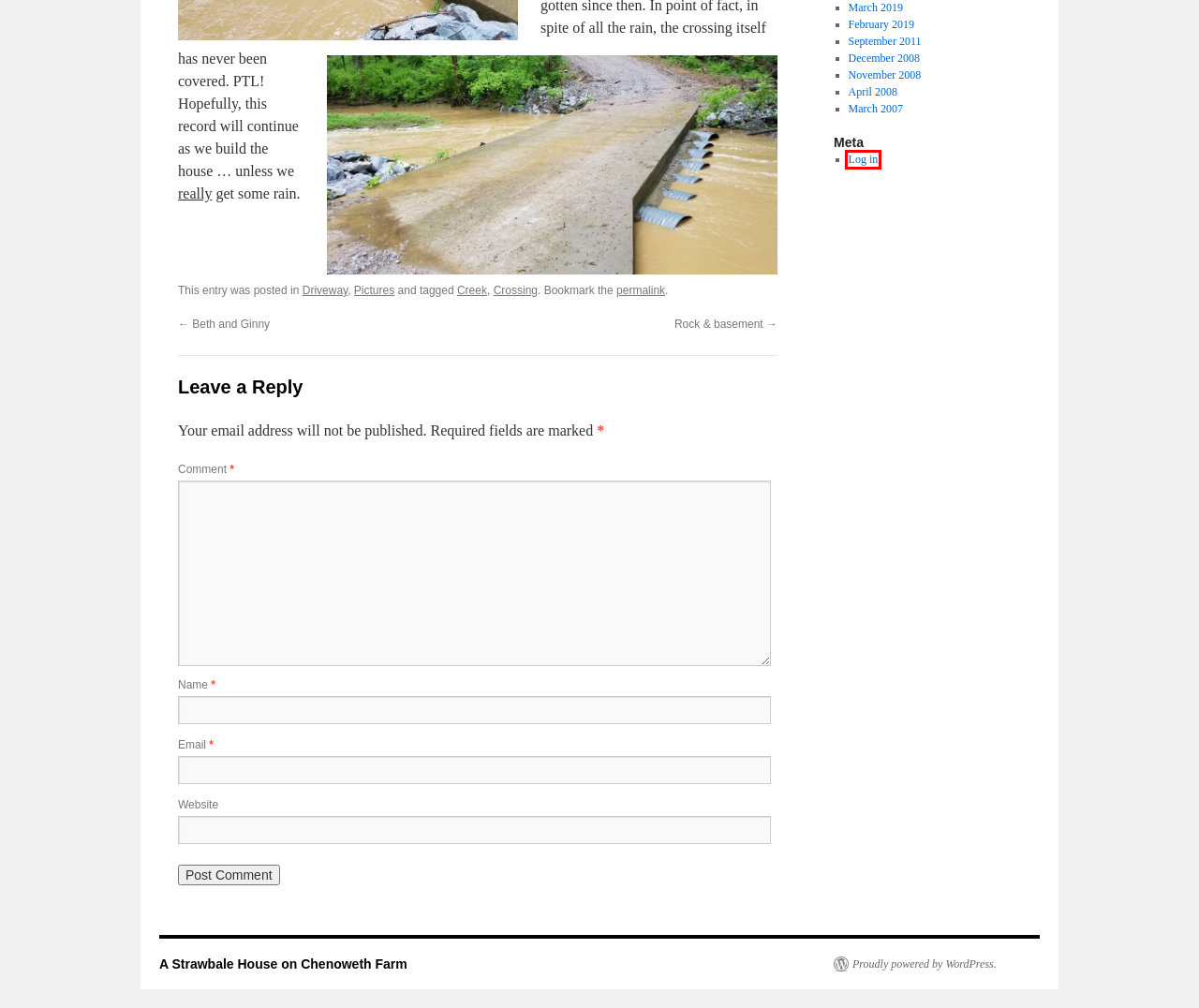Review the webpage screenshot and focus on the UI element within the red bounding box. Select the best-matching webpage description for the new webpage that follows after clicking the highlighted element. Here are the candidates:
A. Log In ‹ A Strawbale House on Chenoweth Farm — WordPress
B. Pictures Archives - A Strawbale House on Chenoweth FarmA Strawbale House on Chenoweth Farm
C. November 2008 - A Strawbale House on Chenoweth FarmA Strawbale House on Chenoweth Farm
D. Driveway Archives - A Strawbale House on Chenoweth FarmA Strawbale House on Chenoweth Farm
E. Blog Tool, Publishing Platform, and CMS – WordPress.org
F. Crossing Archives - A Strawbale House on Chenoweth FarmA Strawbale House on Chenoweth Farm
G. Creek Archives - A Strawbale House on Chenoweth FarmA Strawbale House on Chenoweth Farm
H. March 2019 - A Strawbale House on Chenoweth FarmA Strawbale House on Chenoweth Farm

A